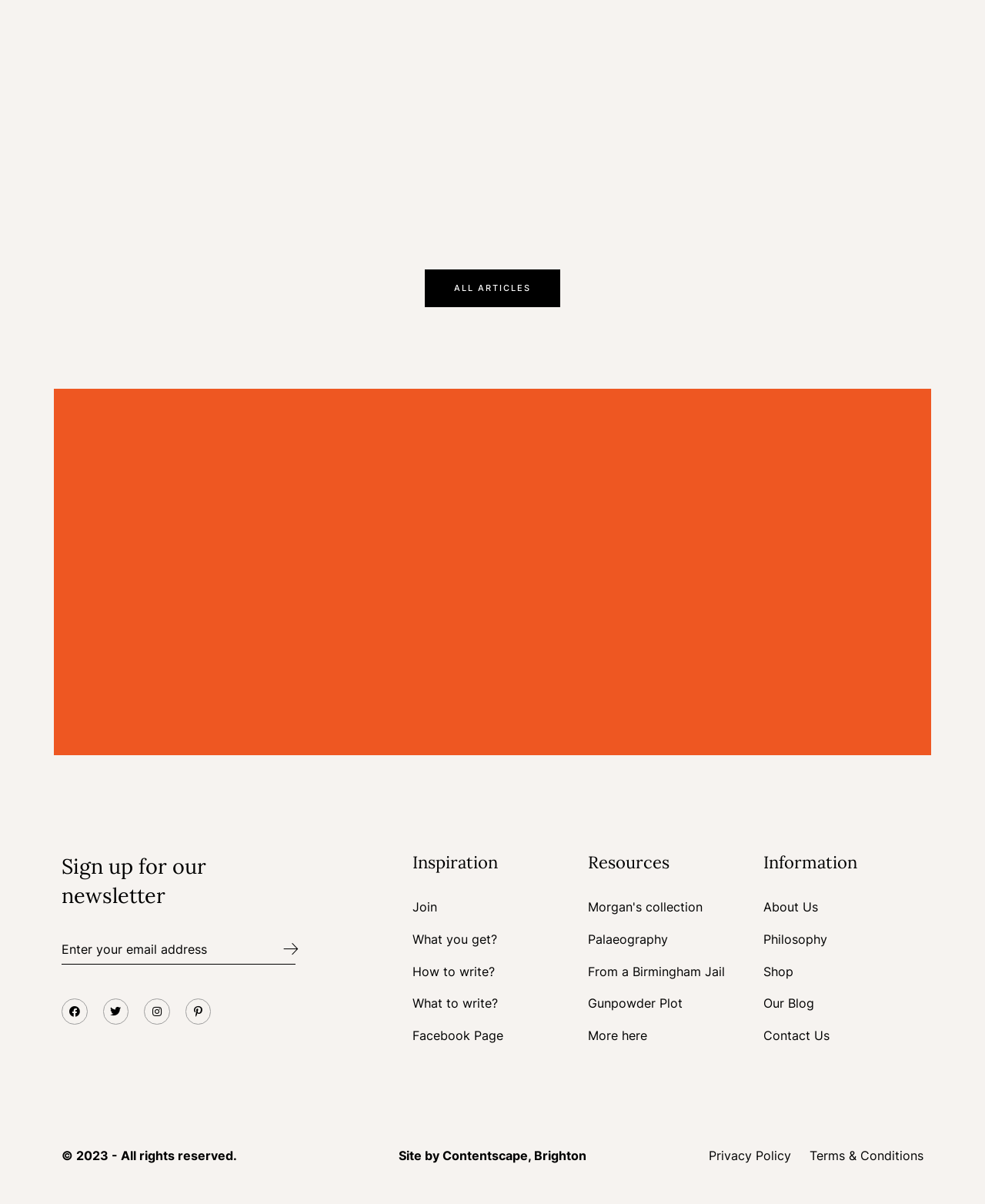Specify the bounding box coordinates for the region that must be clicked to perform the given instruction: "Learn about resources".

[0.597, 0.708, 0.759, 0.725]